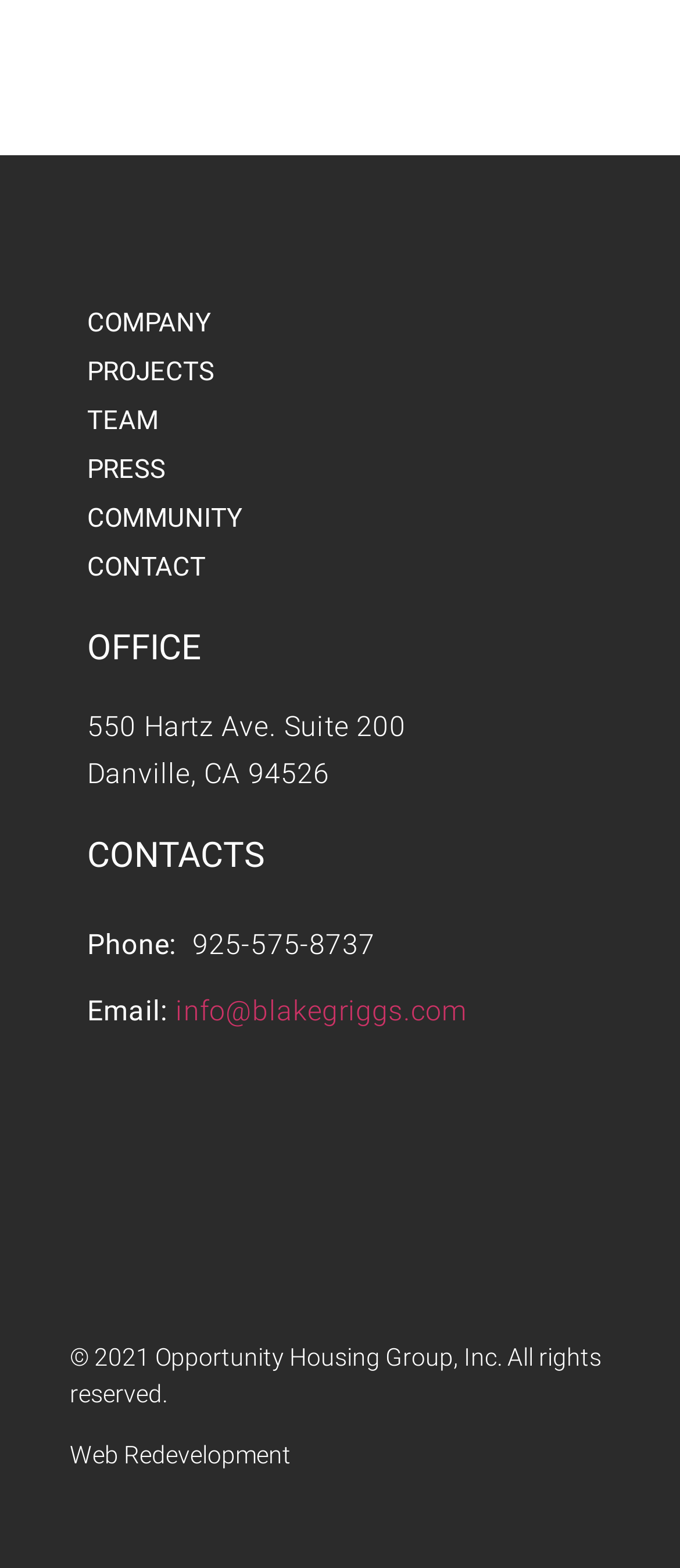Identify the bounding box coordinates for the UI element mentioned here: "TEAM". Provide the coordinates as four float values between 0 and 1, i.e., [left, top, right, bottom].

[0.128, 0.258, 0.233, 0.278]